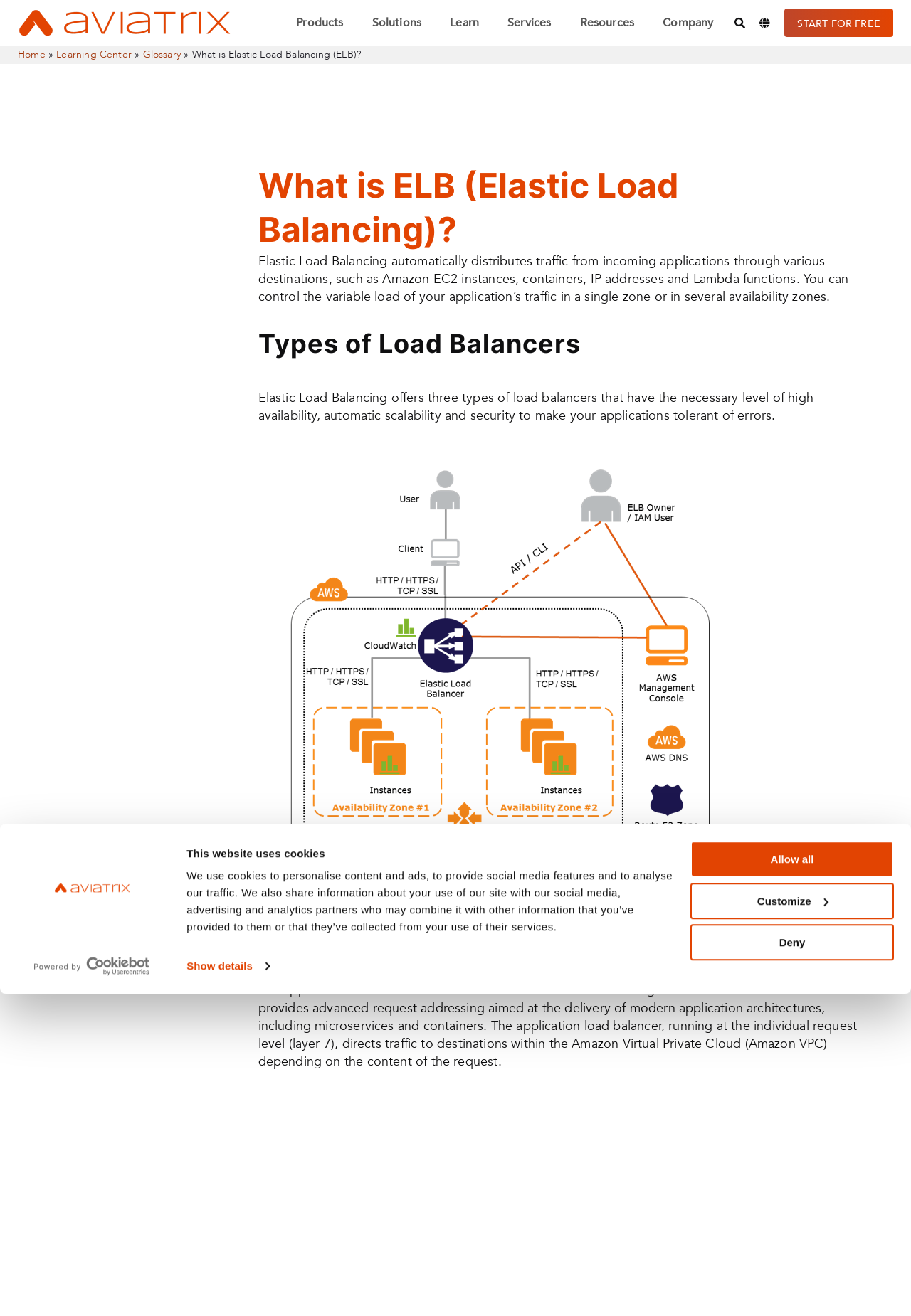Please find the main title text of this webpage.

What is ELB (Elastic Load Balancing)?